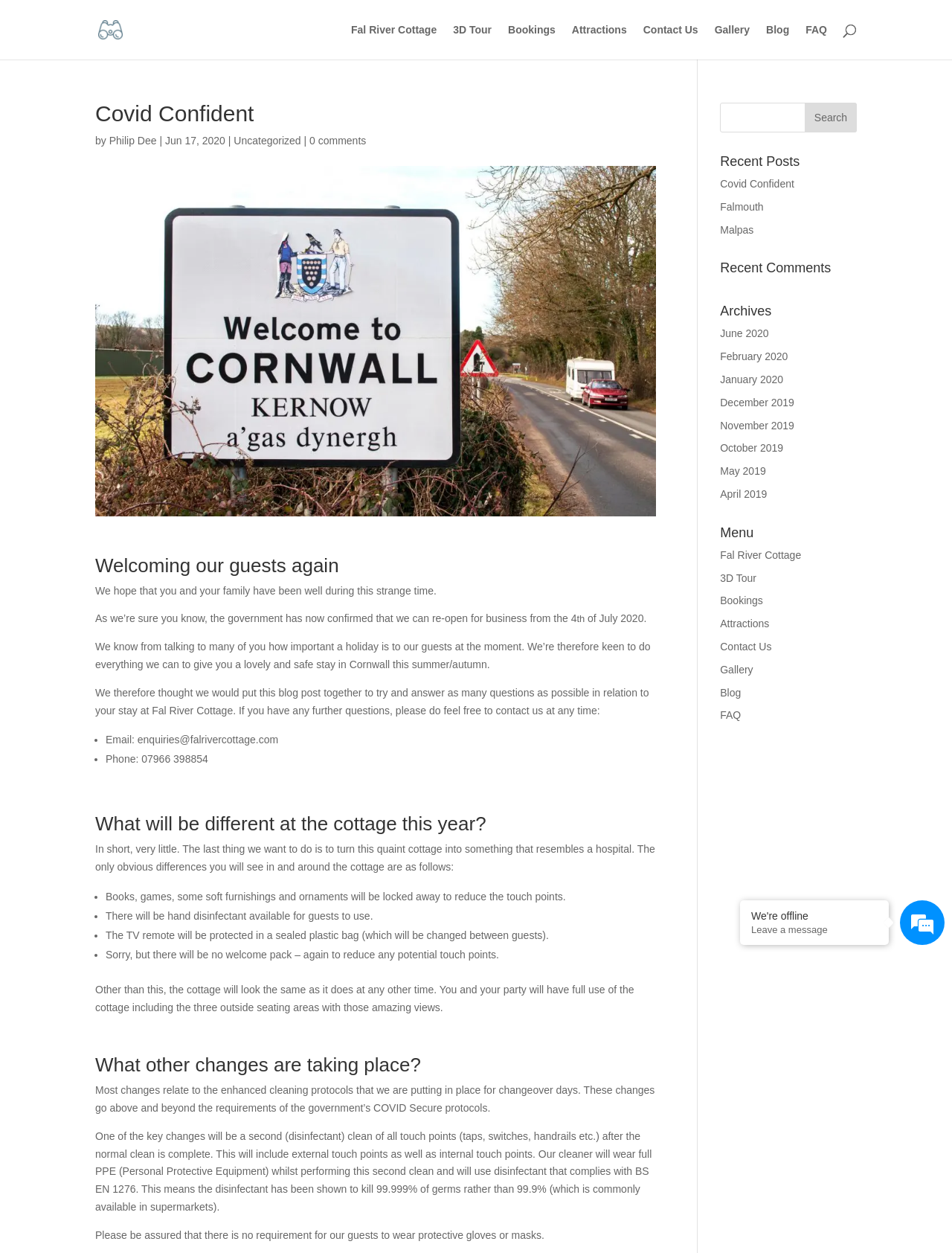Please determine the bounding box coordinates of the element's region to click in order to carry out the following instruction: "View the 3D Tour". The coordinates should be four float numbers between 0 and 1, i.e., [left, top, right, bottom].

[0.476, 0.02, 0.516, 0.048]